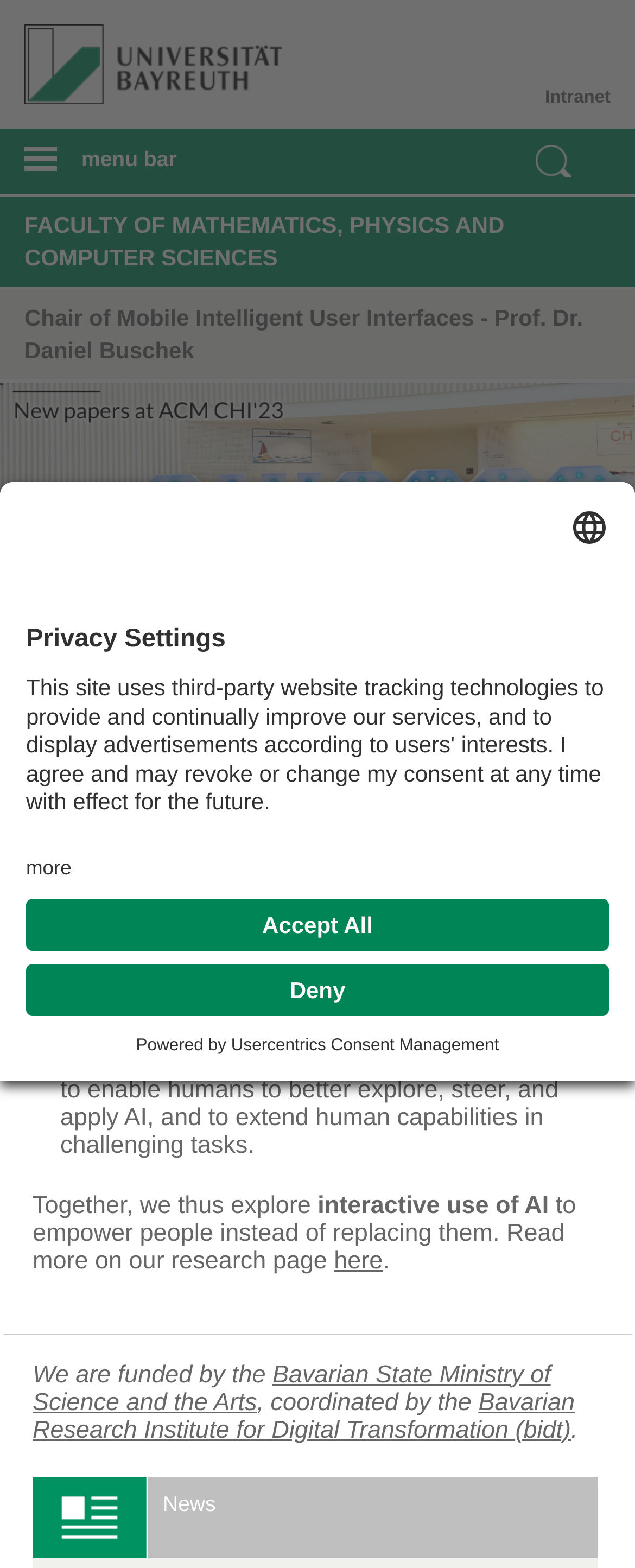Locate the bounding box of the UI element defined by this description: "parent_node: Intranet title="Universtität Bayreuth Startseite"". The coordinates should be given as four float numbers between 0 and 1, formatted as [left, top, right, bottom].

[0.0, 0.0, 0.45, 0.066]